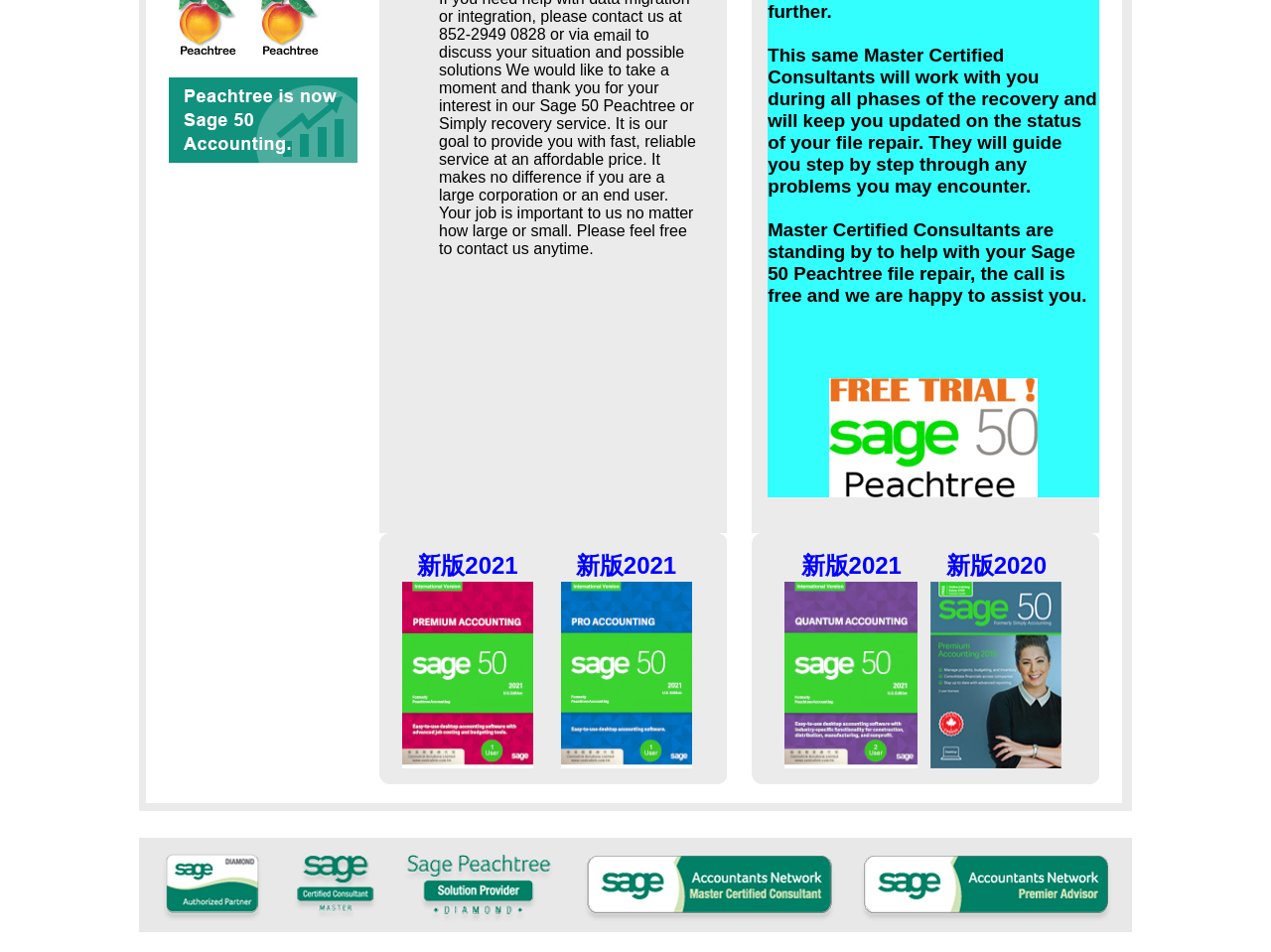Using the description "alt="Sage 50 Peachtree Free Trial"", predict the bounding box of the relevant HTML element.

[0.652, 0.444, 0.816, 0.472]